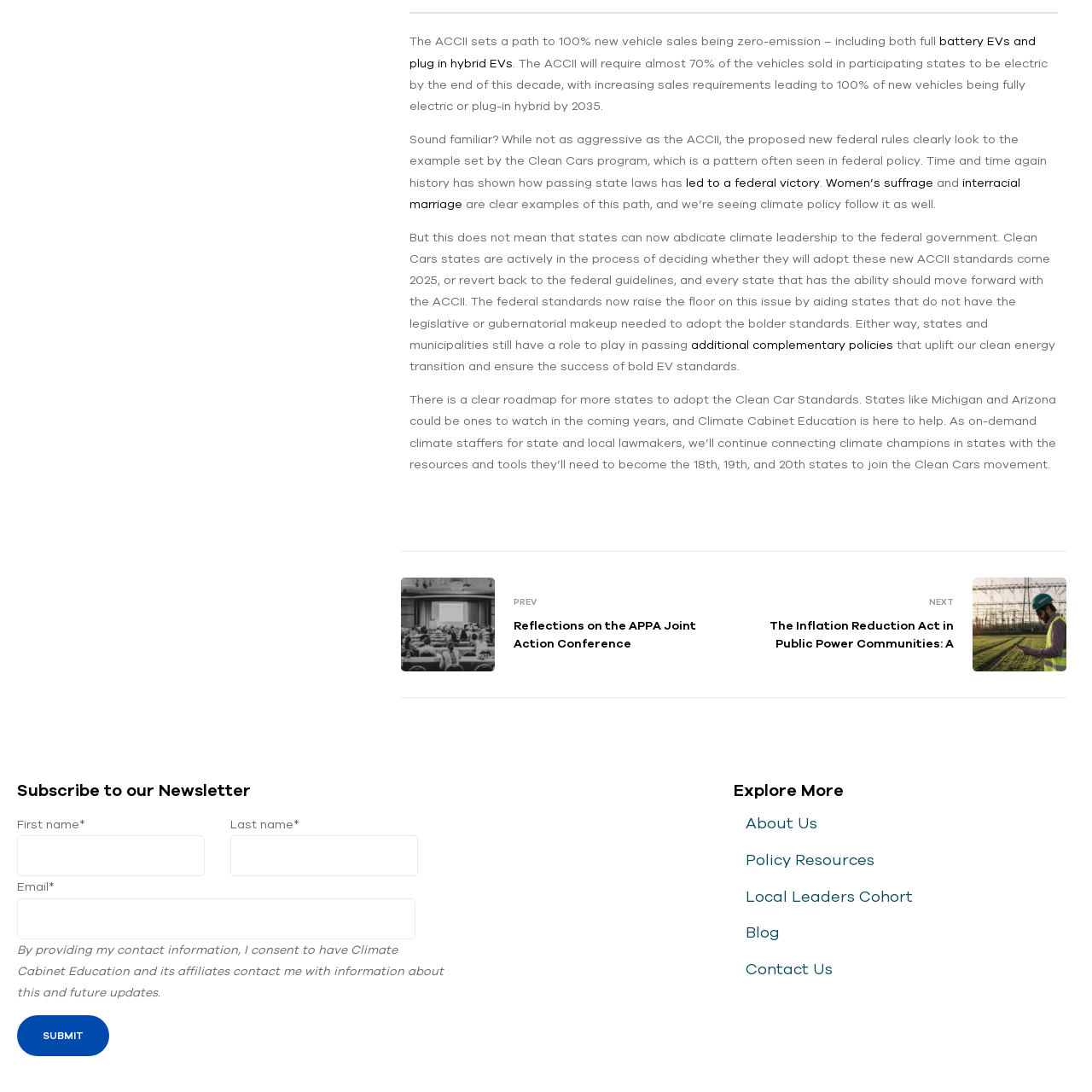Locate the bounding box coordinates of the item that should be clicked to fulfill the instruction: "Enter first name".

[0.016, 0.765, 0.187, 0.803]